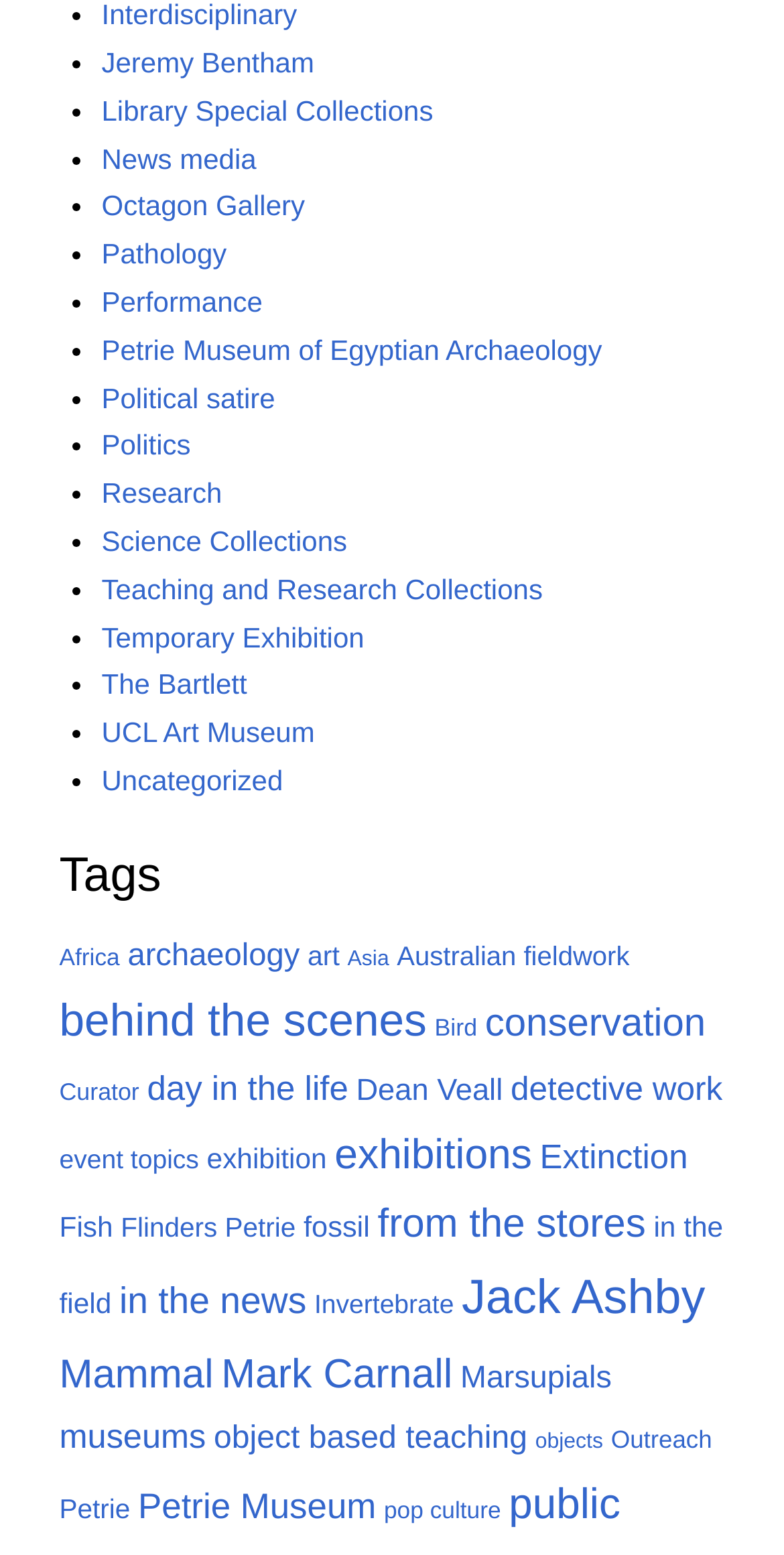What is the second heading on the webpage?
From the image, respond with a single word or phrase.

Tags